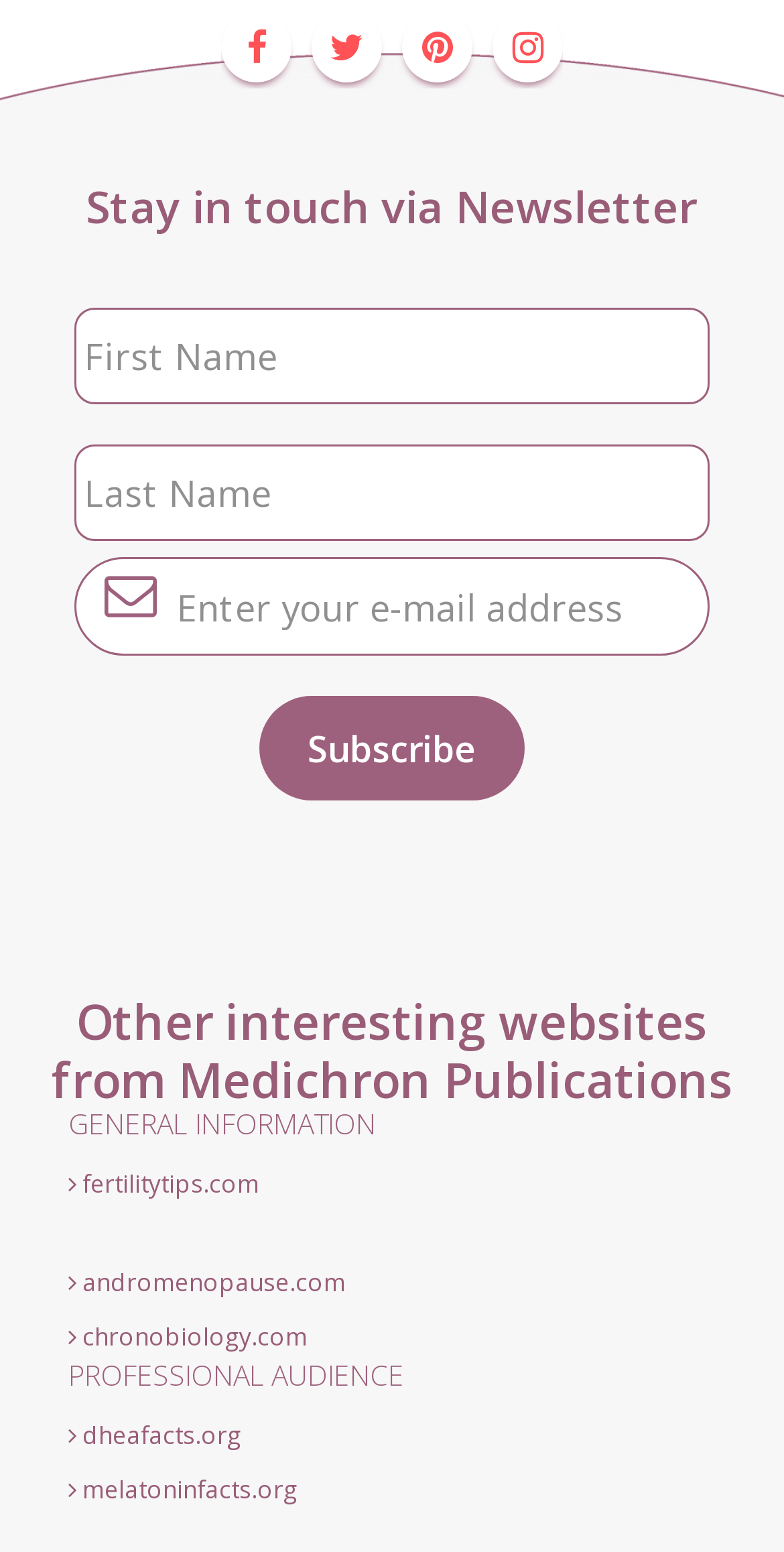Identify the bounding box coordinates of the section to be clicked to complete the task described by the following instruction: "Learn more about GENERAL INFORMATION". The coordinates should be four float numbers between 0 and 1, formatted as [left, top, right, bottom].

[0.087, 0.715, 0.913, 0.736]